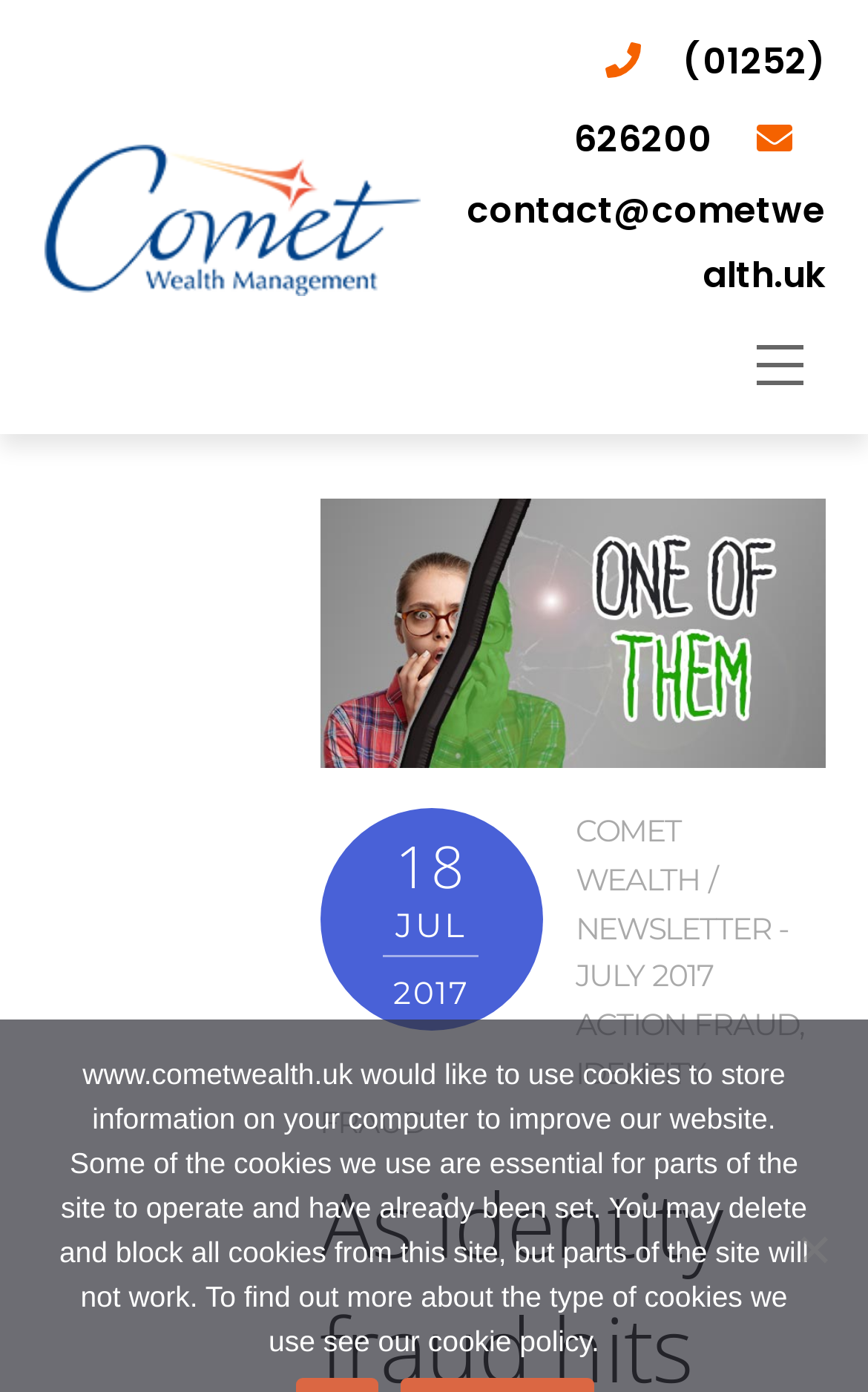Can you find the bounding box coordinates for the element that needs to be clicked to execute this instruction: "read the identity fraud article"? The coordinates should be given as four float numbers between 0 and 1, i.e., [left, top, right, bottom].

[0.368, 0.511, 0.95, 0.546]